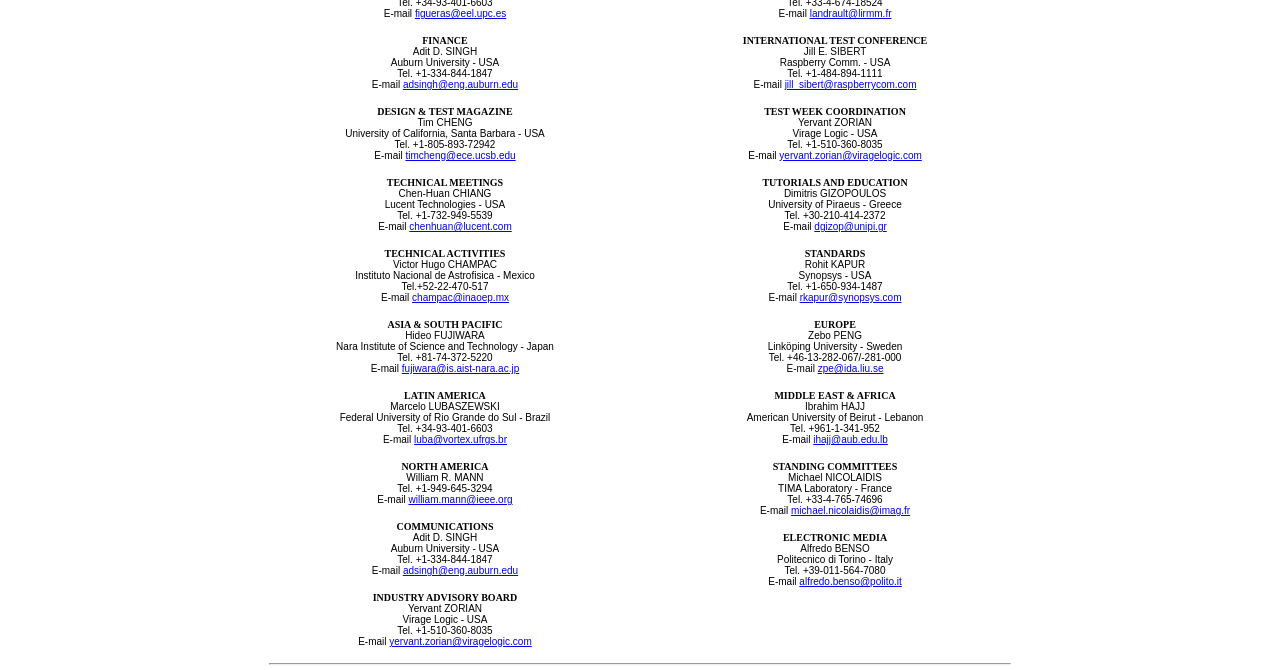Please answer the following question using a single word or phrase: 
What is the country of Tim CHENG?

USA